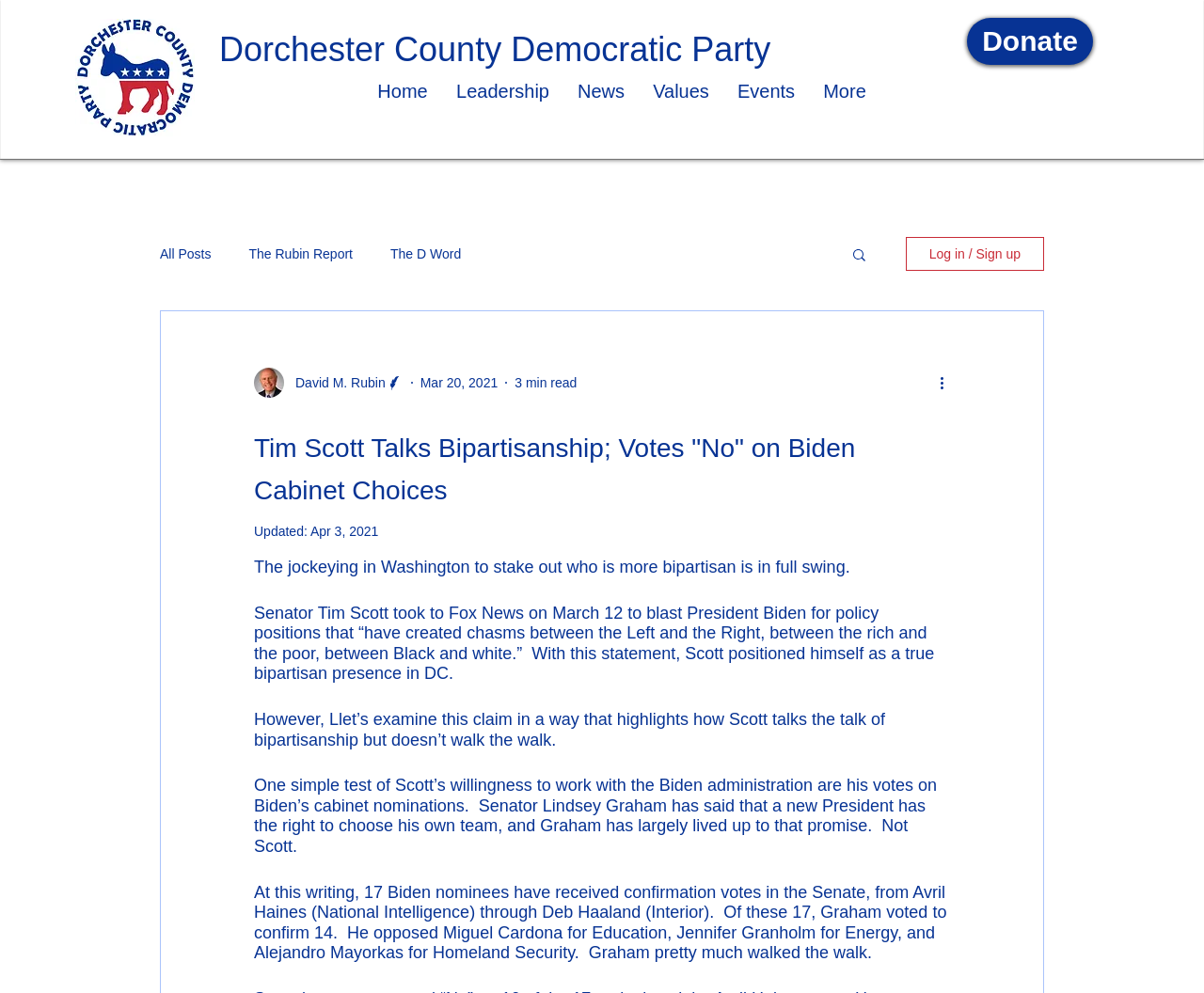Who is the author of the article?
Using the image provided, answer with just one word or phrase.

David M. Rubin